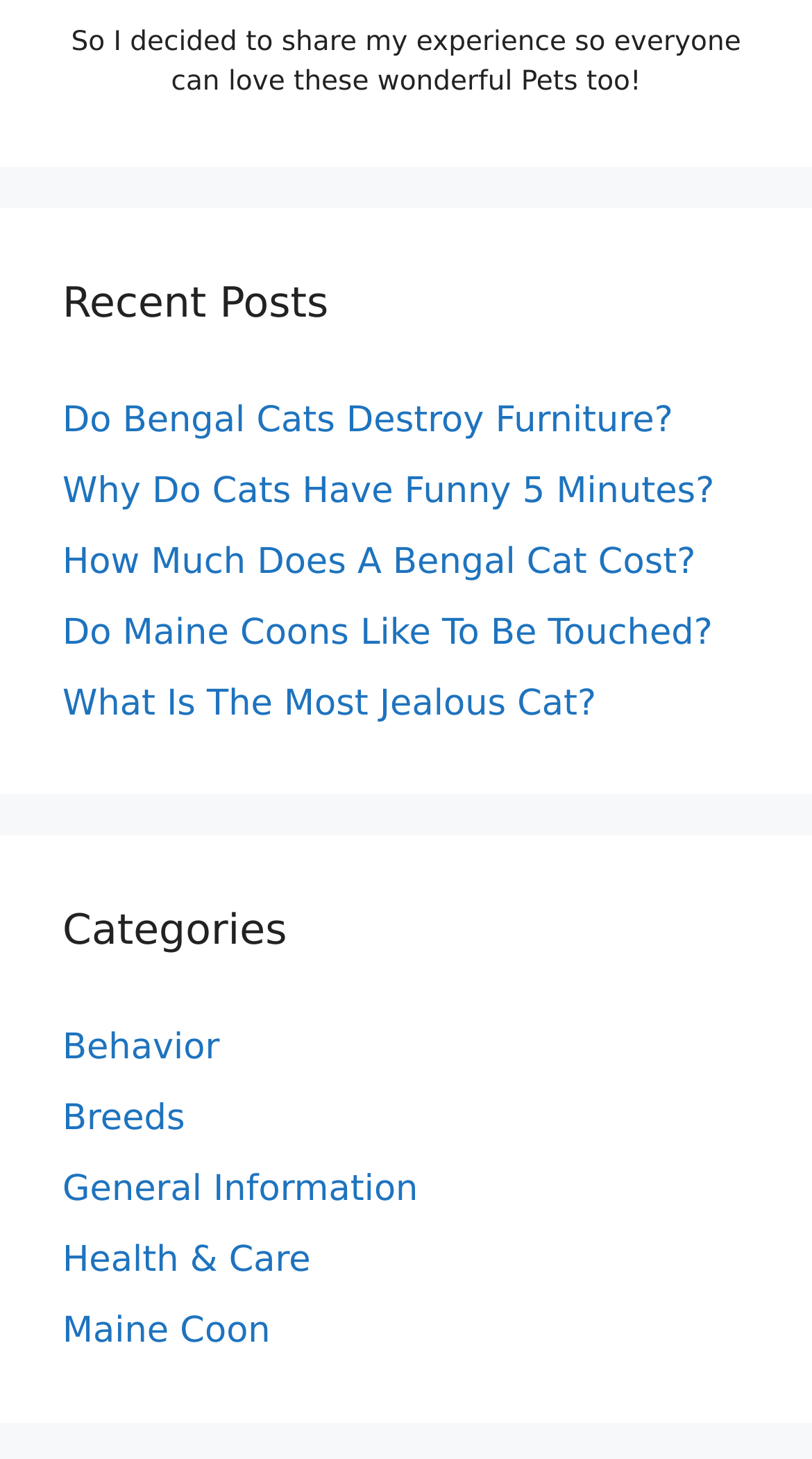Determine the bounding box coordinates of the clickable region to carry out the instruction: "read about Maine Coon".

[0.077, 0.898, 0.333, 0.927]